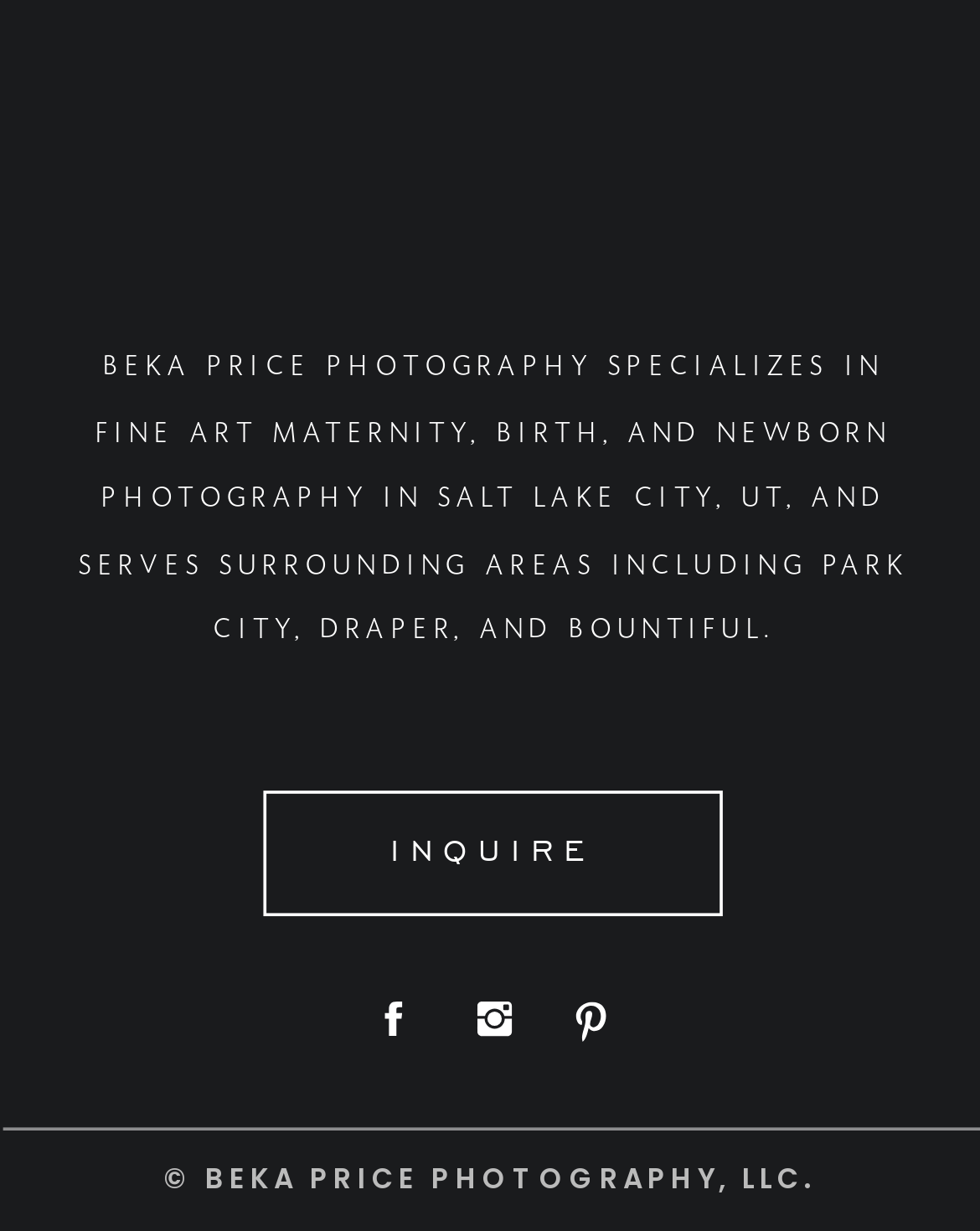Determine the bounding box coordinates of the clickable area required to perform the following instruction: "Watch video shared on Wed May 22 2024". The coordinates should be represented as four float numbers between 0 and 1: [left, top, right, bottom].

[0.359, 0.722, 0.641, 0.946]